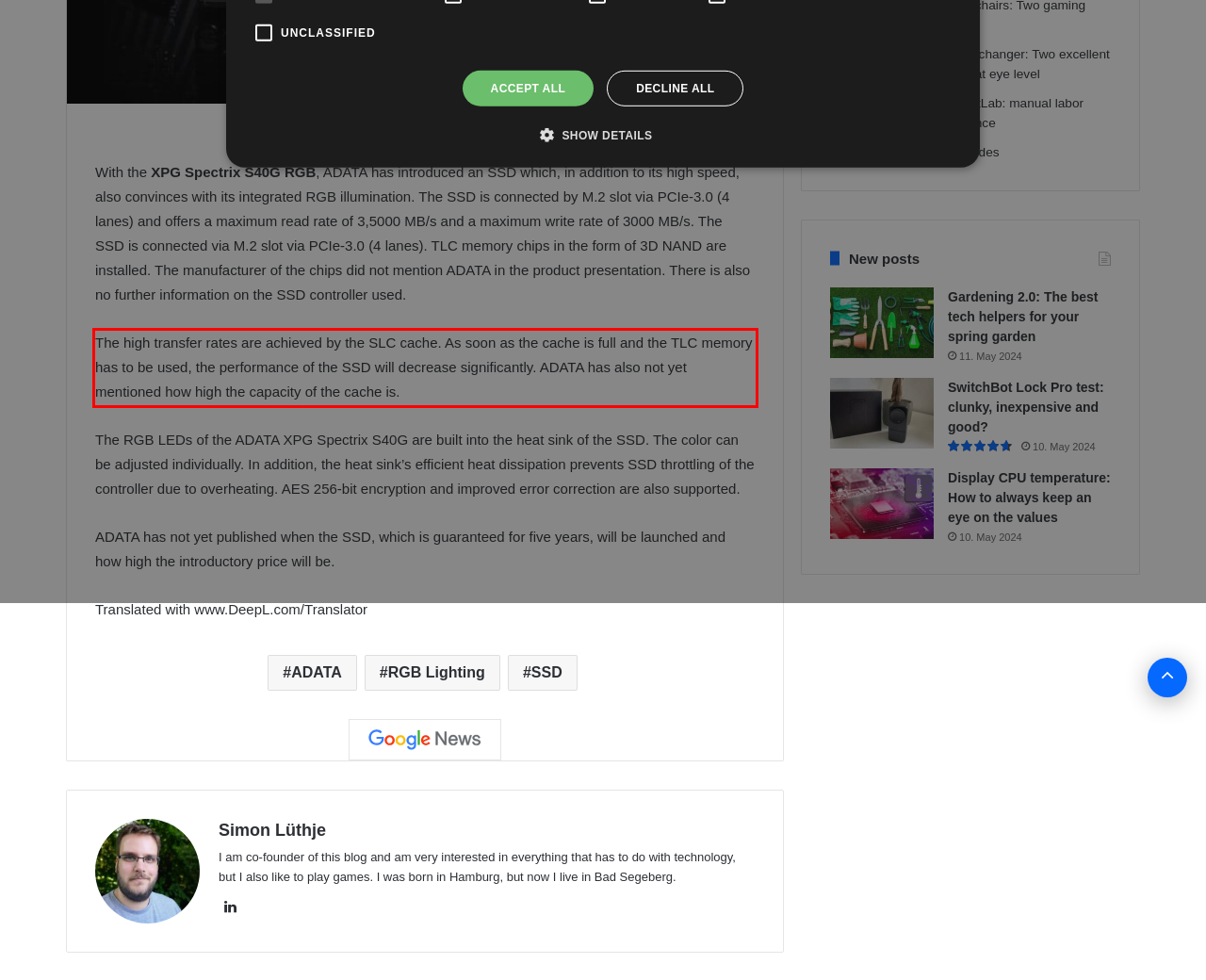You are looking at a screenshot of a webpage with a red rectangle bounding box. Use OCR to identify and extract the text content found inside this red bounding box.

The high transfer rates are achieved by the SLC cache. As soon as the cache is full and the TLC memory has to be used, the performance of the SSD will decrease significantly. ADATA has also not yet mentioned how high the capacity of the cache is.